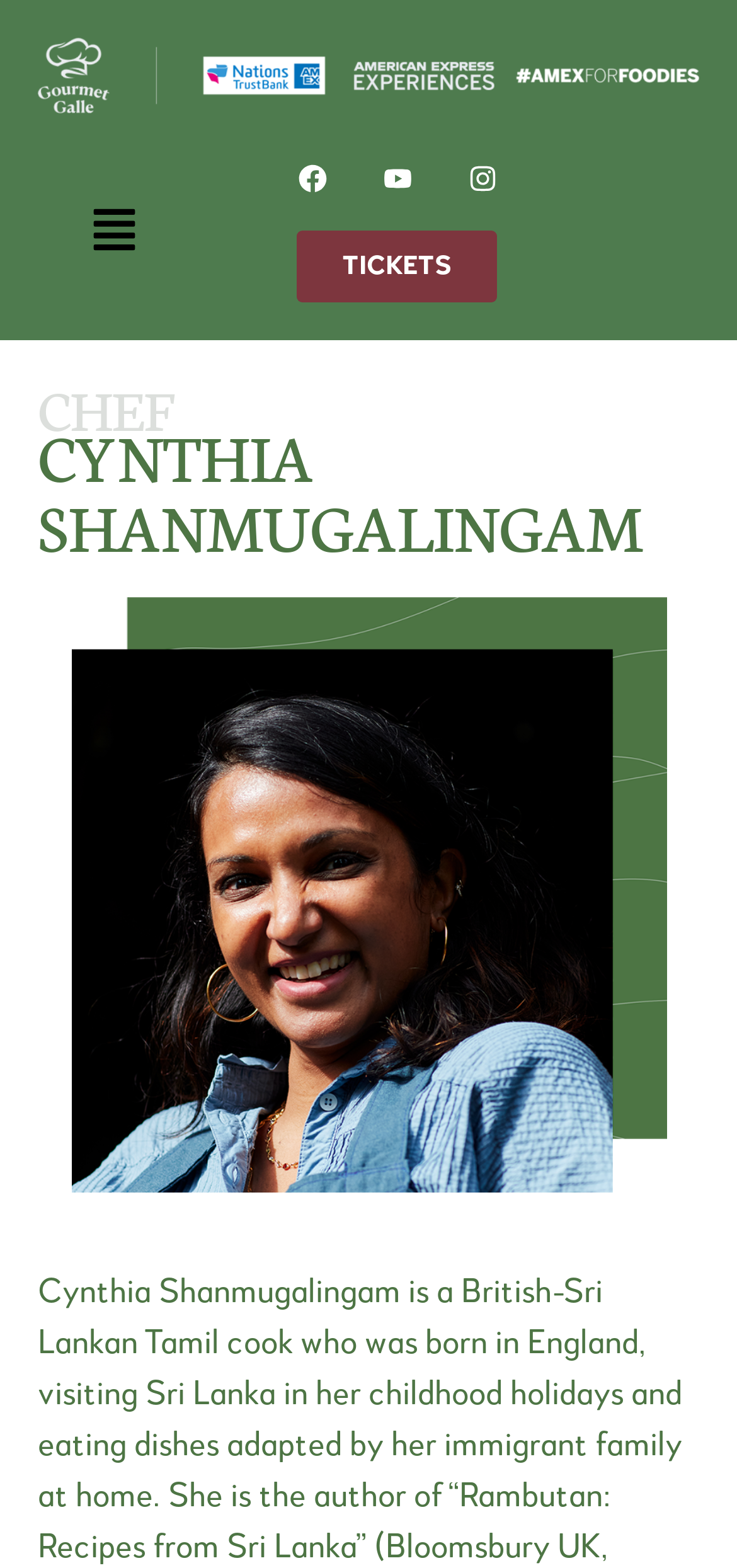Answer the question in one word or a short phrase:
What is the bounding box coordinate of the logo?

[0.051, 0.024, 0.949, 0.073]